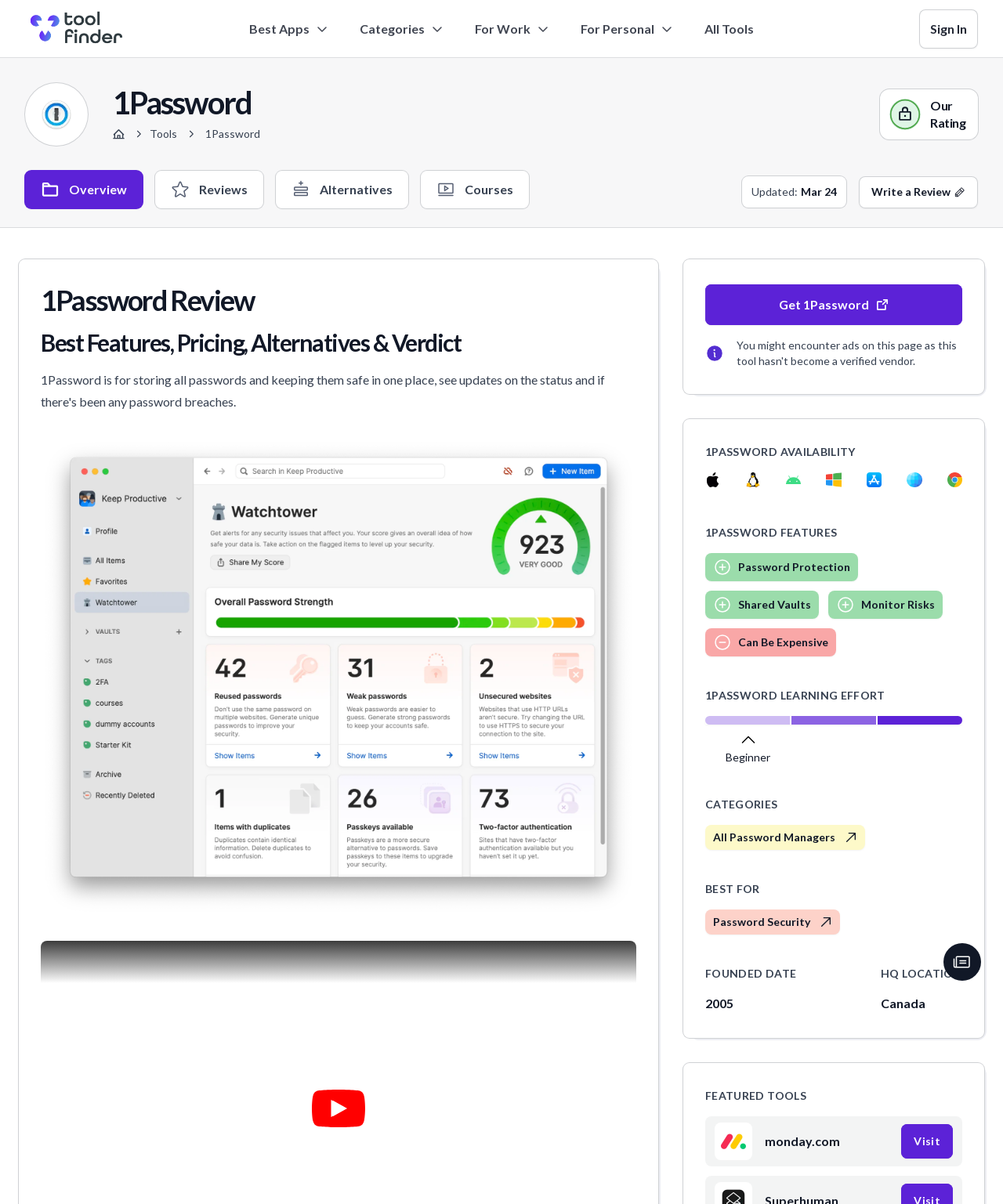Explain the webpage in detail.

This webpage is a review of 1Password, a secure and private application for keeping all passwords and information in one place. At the top, there is a navigation bar with several buttons, including "Best Apps", "Categories", "For Work", and "For Personal". On the top right, there is a "Sign In" button. Below the navigation bar, there is a breadcrumb trail showing the path "Tool Finder Home" > "Tools" > "1Password".

The main content of the page is divided into several sections. The first section has a heading "1Password Review" and a subheading "Best Features, Pricing, Alternatives & Verdict". Below this, there is an image of 1Password Watchtower, and a "Play" button to watch a video.

The next section is about the availability of 1Password on different platforms, including Mac, Linux, Android, Windows, iOS, Web, and Chrome Extension. Each platform has a corresponding image.

The following sections discuss the features of 1Password, including password protection, shared vaults, monitoring risks, and the potential expense. There is also a section about the learning effort required to use 1Password, which is rated as "Beginner".

The page also has sections about categories, best for, founded date, HQ location, and featured tools. The featured tools section has an image of Monday.com and links to visit the website.

At the bottom of the page, there is a button to open a newsletter popup. Throughout the page, there are several links and buttons to navigate to different sections or external websites.